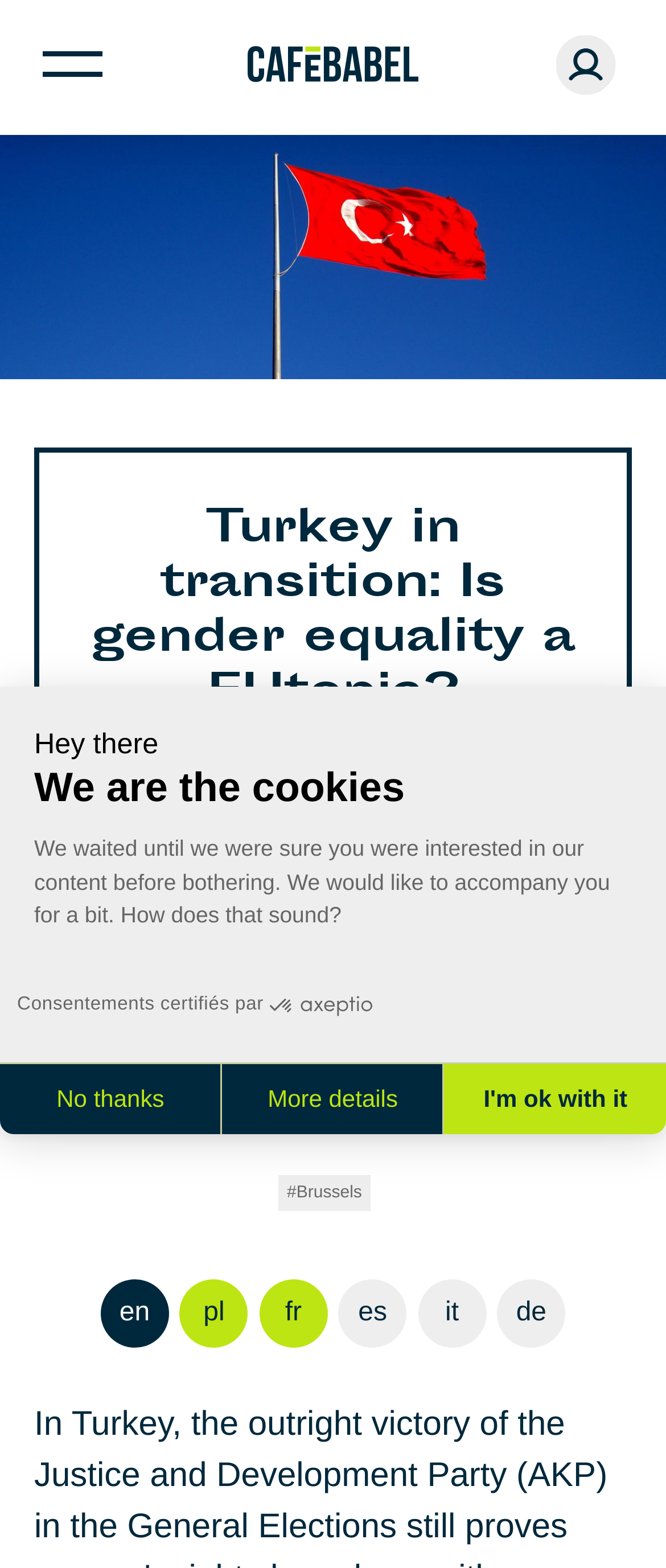Please determine the bounding box coordinates for the element that should be clicked to follow these instructions: "View the story by André Patrocínio".

[0.162, 0.625, 0.411, 0.711]